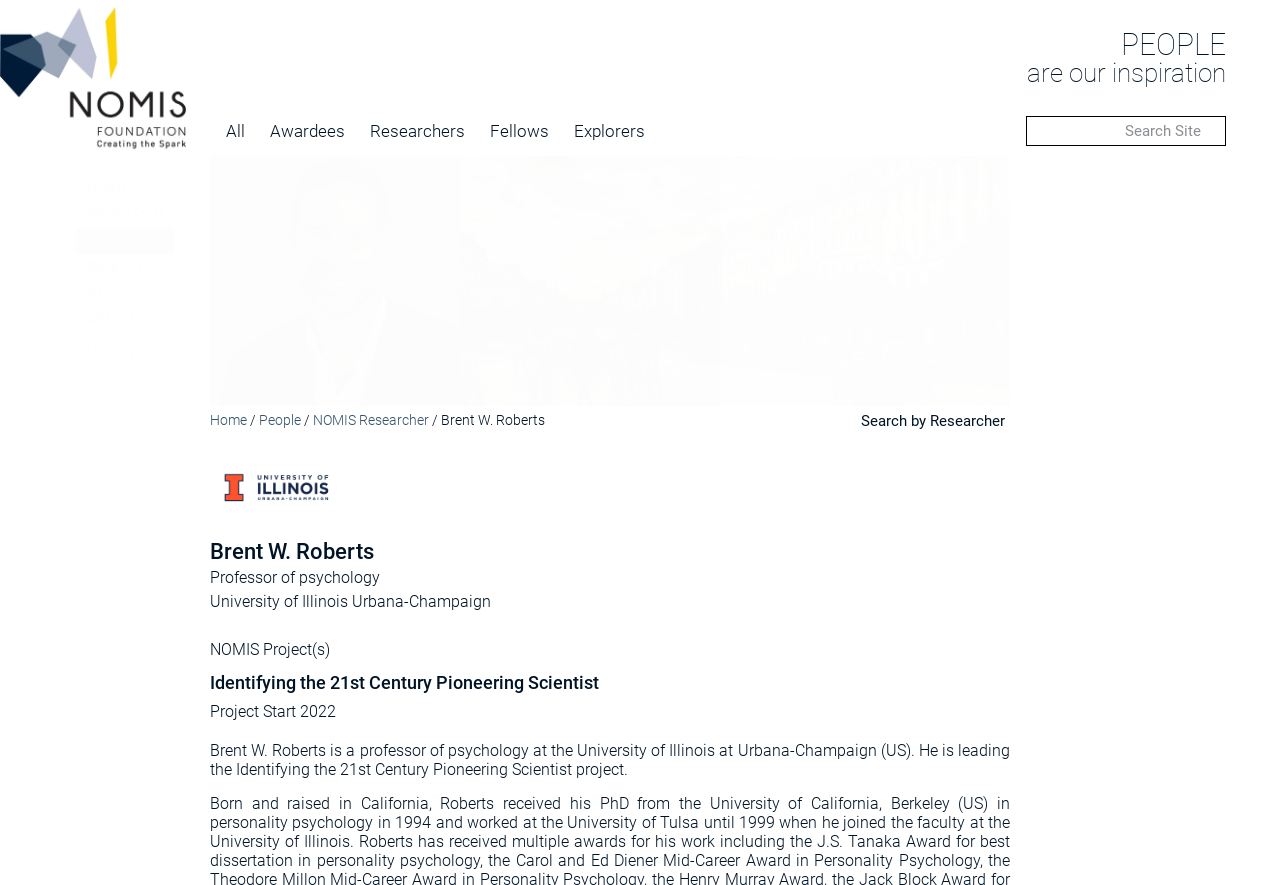Determine the bounding box coordinates of the target area to click to execute the following instruction: "Search for a researcher."

[0.802, 0.131, 0.958, 0.165]